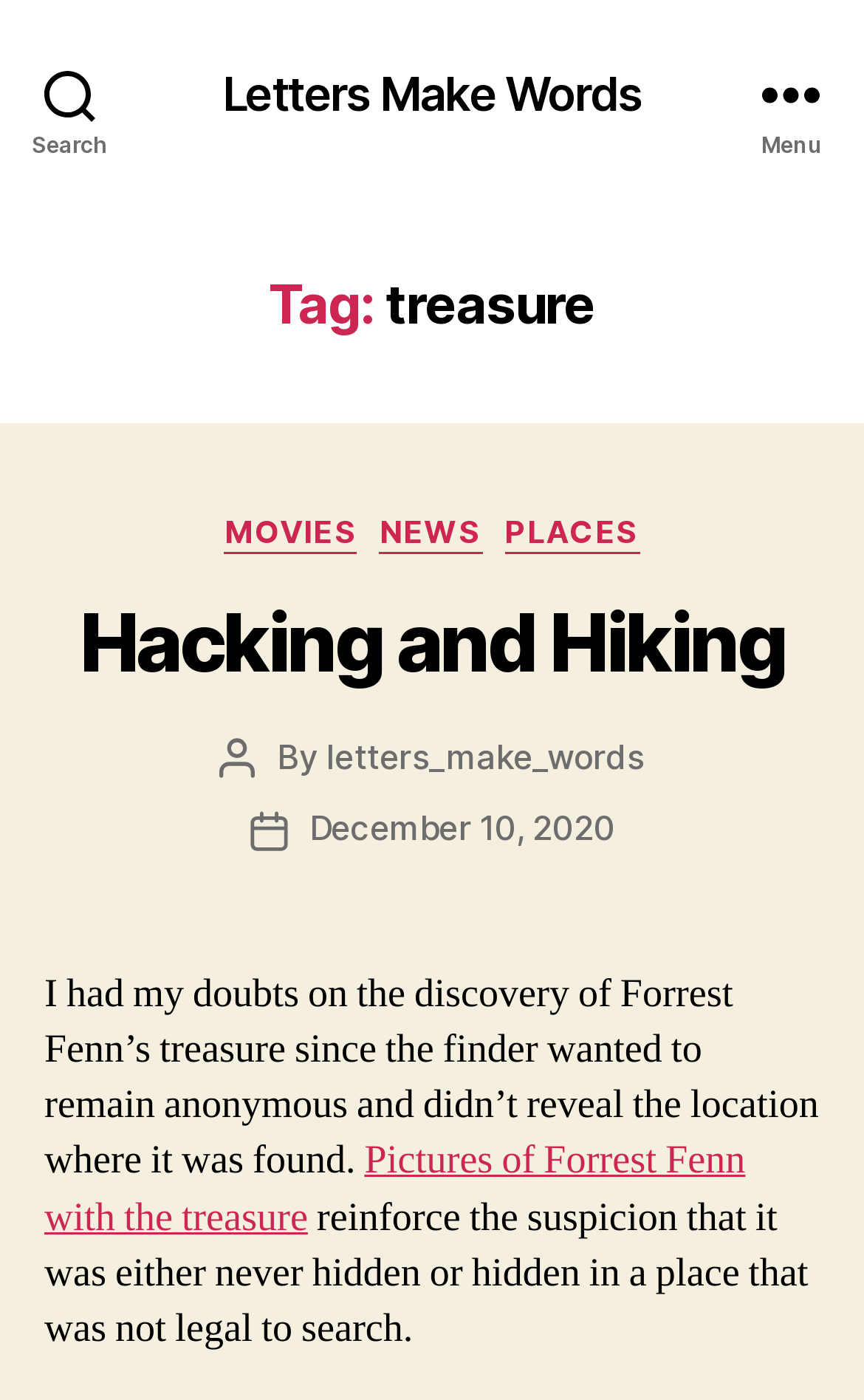Can you pinpoint the bounding box coordinates for the clickable element required for this instruction: "View Pictures of Forrest Fenn with the treasure"? The coordinates should be four float numbers between 0 and 1, i.e., [left, top, right, bottom].

[0.051, 0.811, 0.863, 0.887]